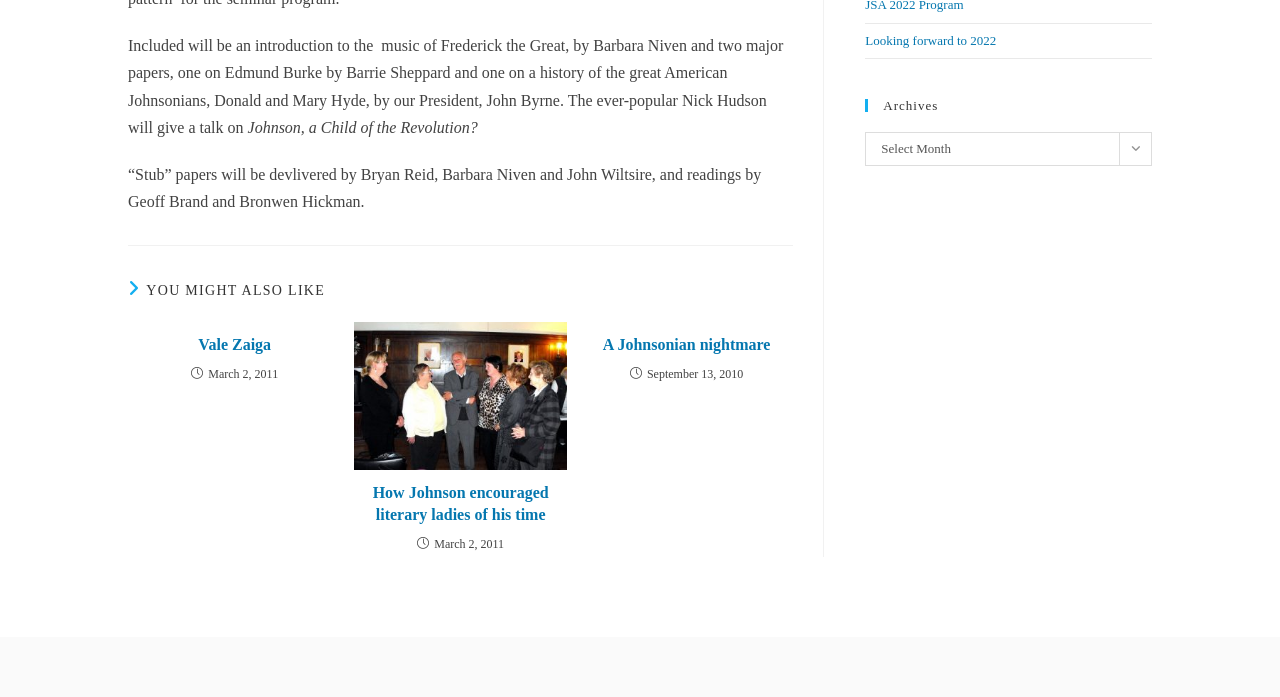Using floating point numbers between 0 and 1, provide the bounding box coordinates in the format (top-left x, top-left y, bottom-right x, bottom-right y). Locate the UI element described here: Vale Zaiga

[0.109, 0.479, 0.257, 0.511]